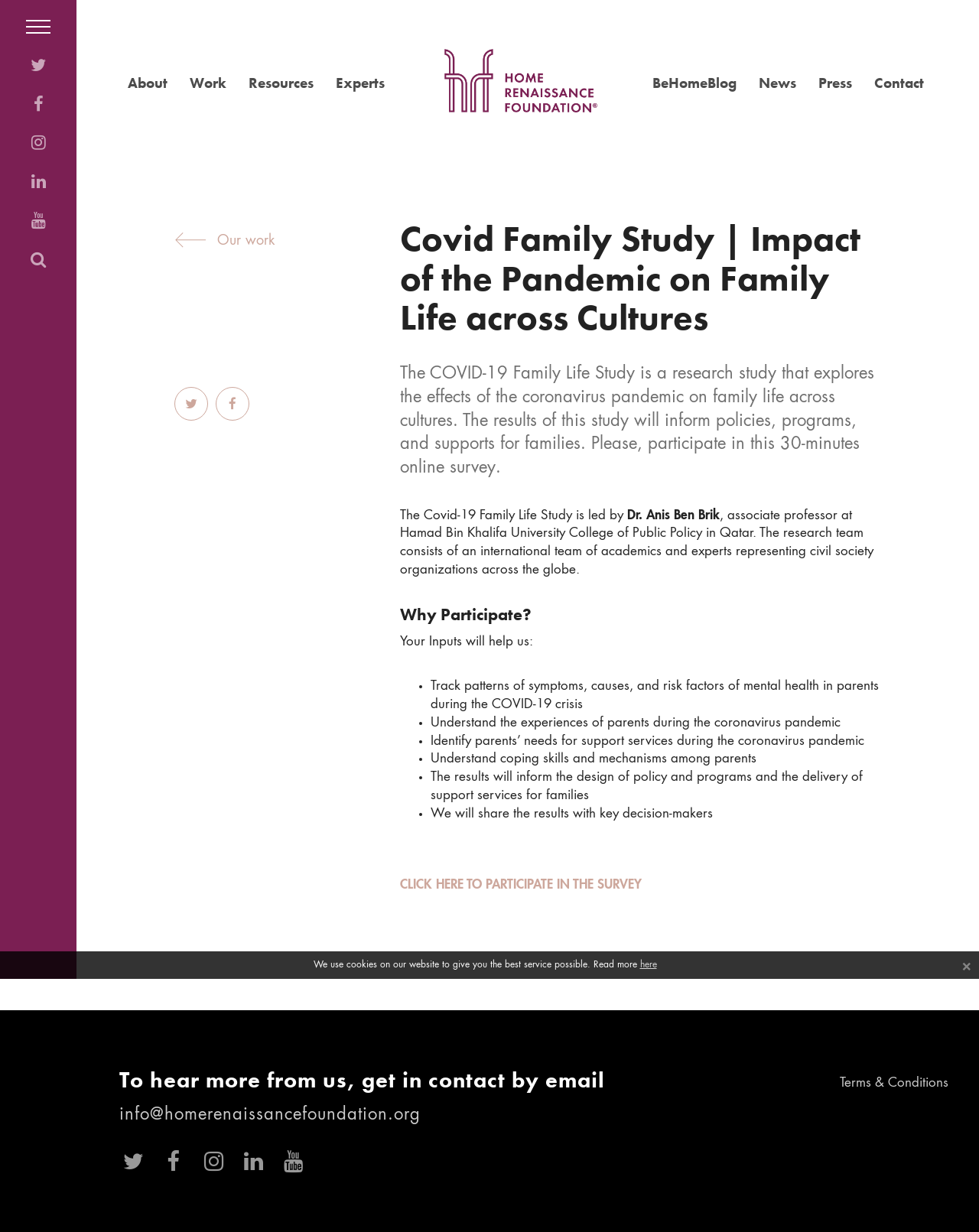Give a detailed explanation of the elements present on the webpage.

The webpage is about the COVID-19 Family Life Study, a research study that explores the effects of the coronavirus pandemic on family life across cultures. At the top of the page, there is a navigation menu with links to various sections, including "About", "Work", "Resources", "Experts", and "Contact". 

Below the navigation menu, there is a prominent section that introduces the study, with a heading that reads "Covid Family Study | Impact of the Pandemic on Family Life across Cultures". This section includes a brief description of the study, which is led by Dr. Anis Ben Brik, an associate professor at Hamad Bin Khalifa University College of Public Policy in Qatar. The research team consists of an international team of academics and experts representing civil society organizations across the globe.

The study aims to explore the effects of the coronavirus pandemic on family life across cultures, and the results will inform policies, programs, and supports for families. The webpage invites visitors to participate in a 30-minute online survey.

There is a section titled "Why Participate?" that lists the benefits of participating in the study, including tracking patterns of symptoms, causes, and risk factors of mental health in parents during the COVID-19 crisis, understanding the experiences of parents during the pandemic, identifying parents' needs for support services, and understanding coping skills and mechanisms among parents.

The webpage also includes a call-to-action button that encourages visitors to click and participate in the survey. At the bottom of the page, there is a section with contact information, including an email address, and links to social media platforms. Additionally, there is a link to the "Terms & Conditions" page and a notice about the use of cookies on the website.